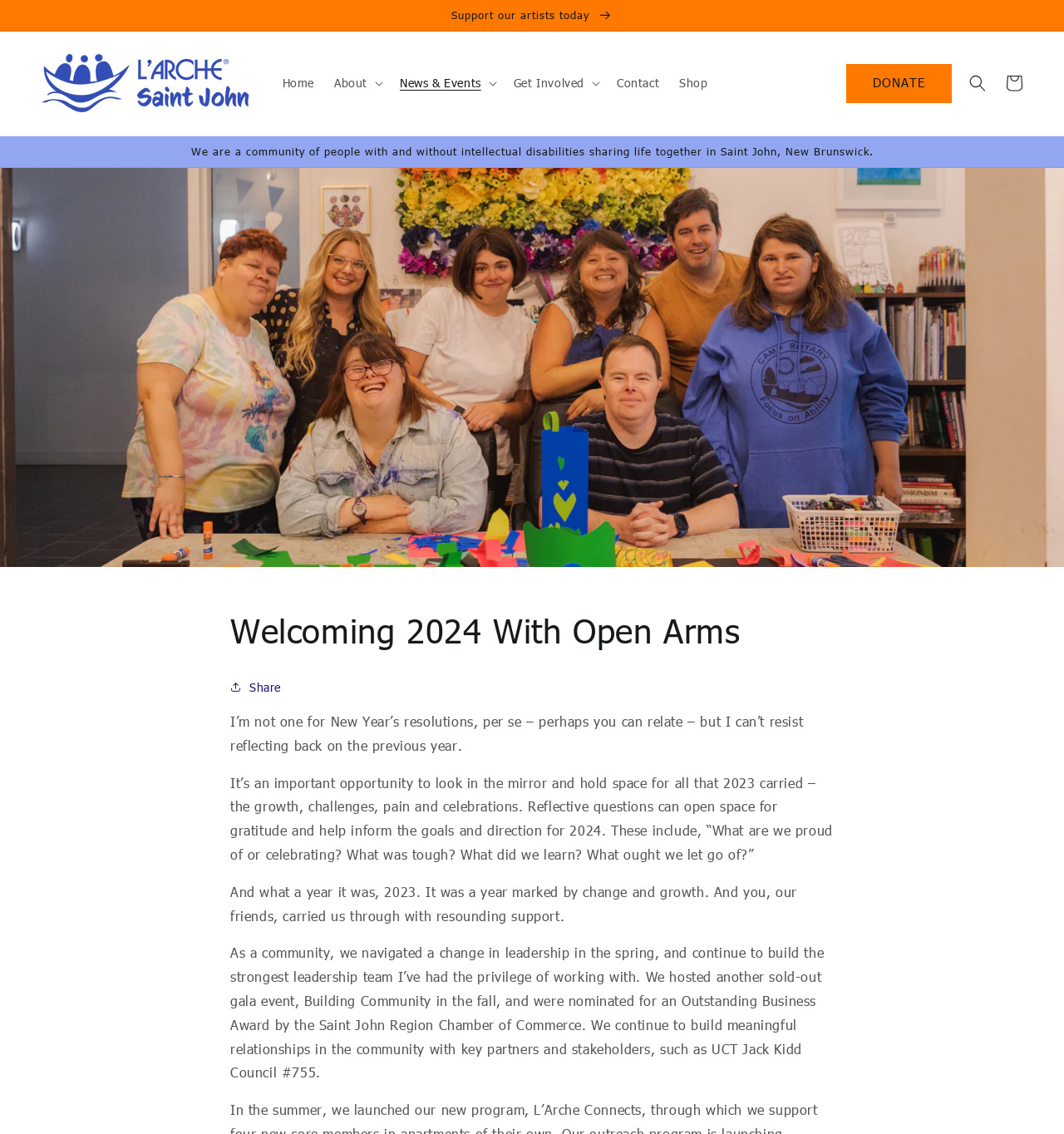Answer this question in one word or a short phrase: What is the location of the community?

Saint John, New Brunswick